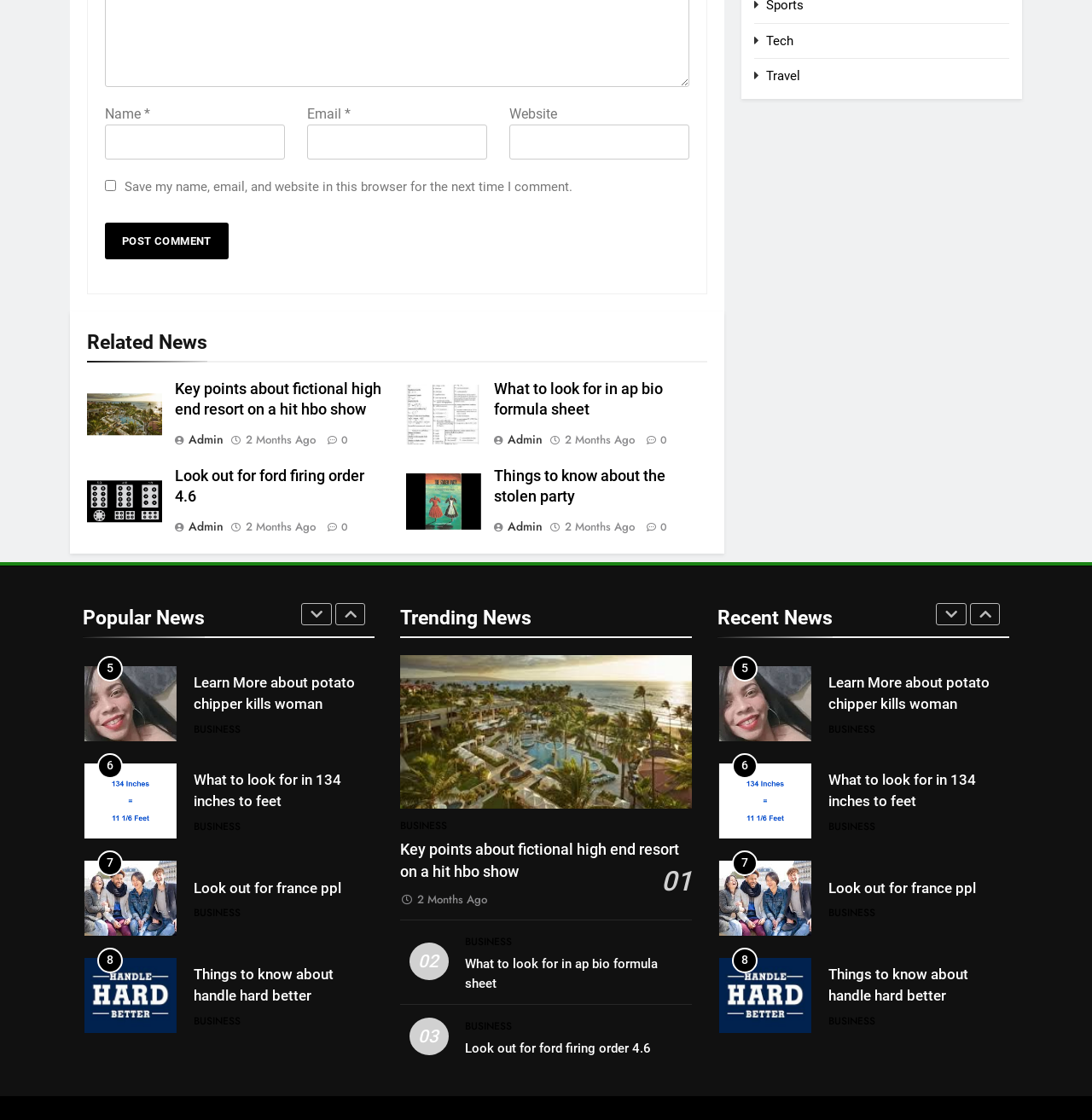Determine the bounding box coordinates for the area that should be clicked to carry out the following instruction: "Enter your name".

[0.096, 0.111, 0.261, 0.142]